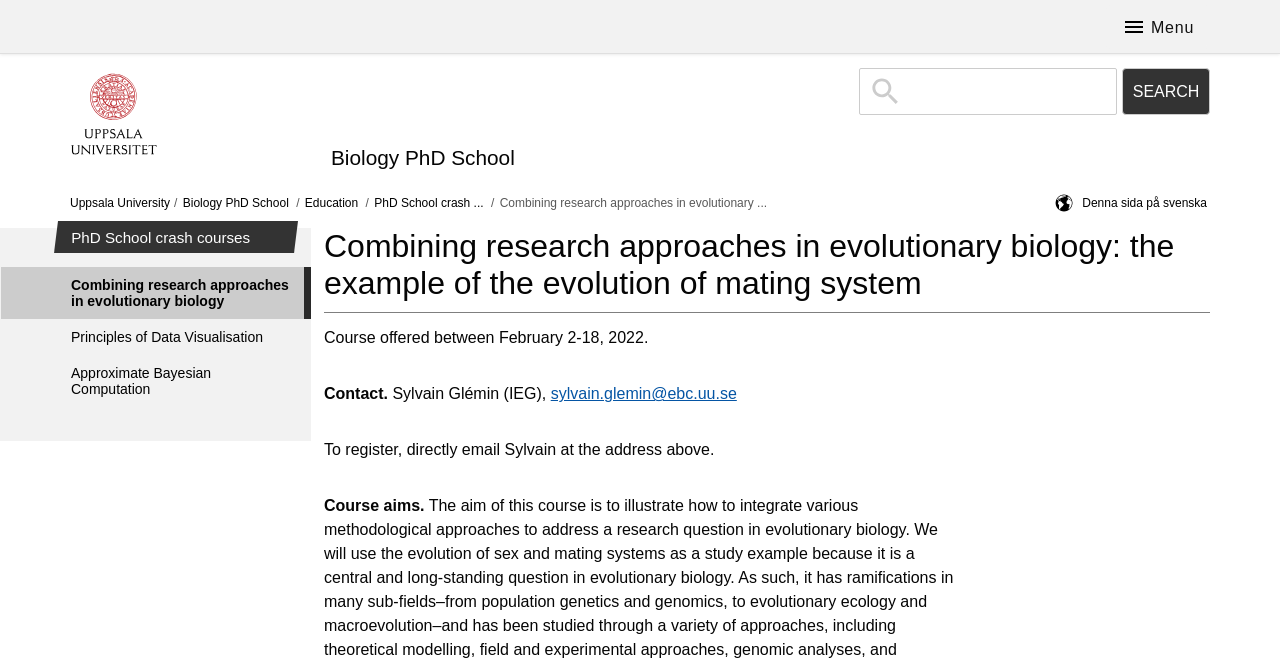Answer the question using only one word or a concise phrase: Who is the contact person for the course?

Sylvain Glémin